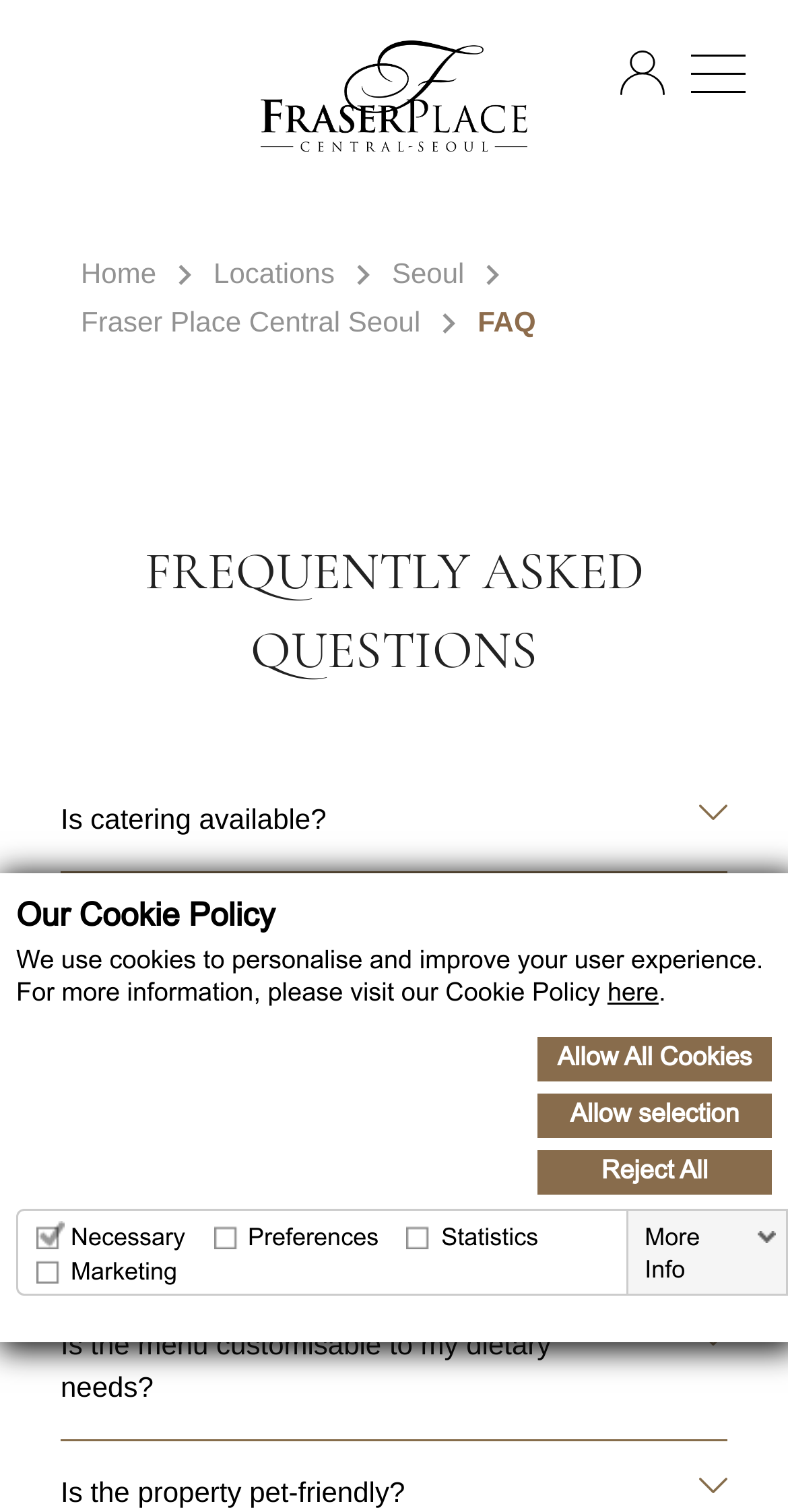Can you find the bounding box coordinates for the element to click on to achieve the instruction: "View the 'Fraser Place Central Seoul' page"?

[0.103, 0.202, 0.544, 0.223]